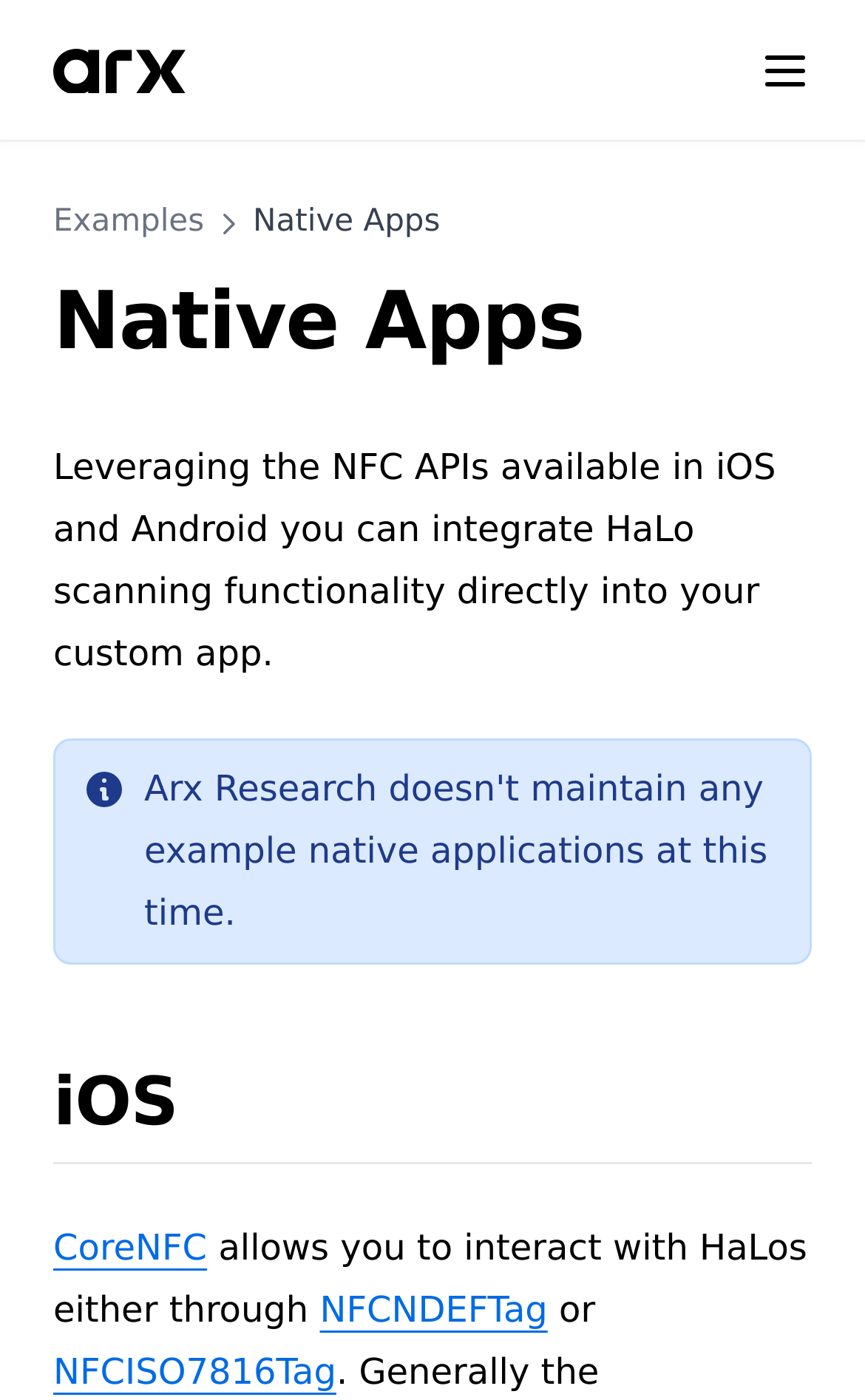Determine the bounding box coordinates of the element's region needed to click to follow the instruction: "Learn about CoreNFC". Provide these coordinates as four float numbers between 0 and 1, formatted as [left, top, right, bottom].

[0.062, 0.876, 0.239, 0.906]